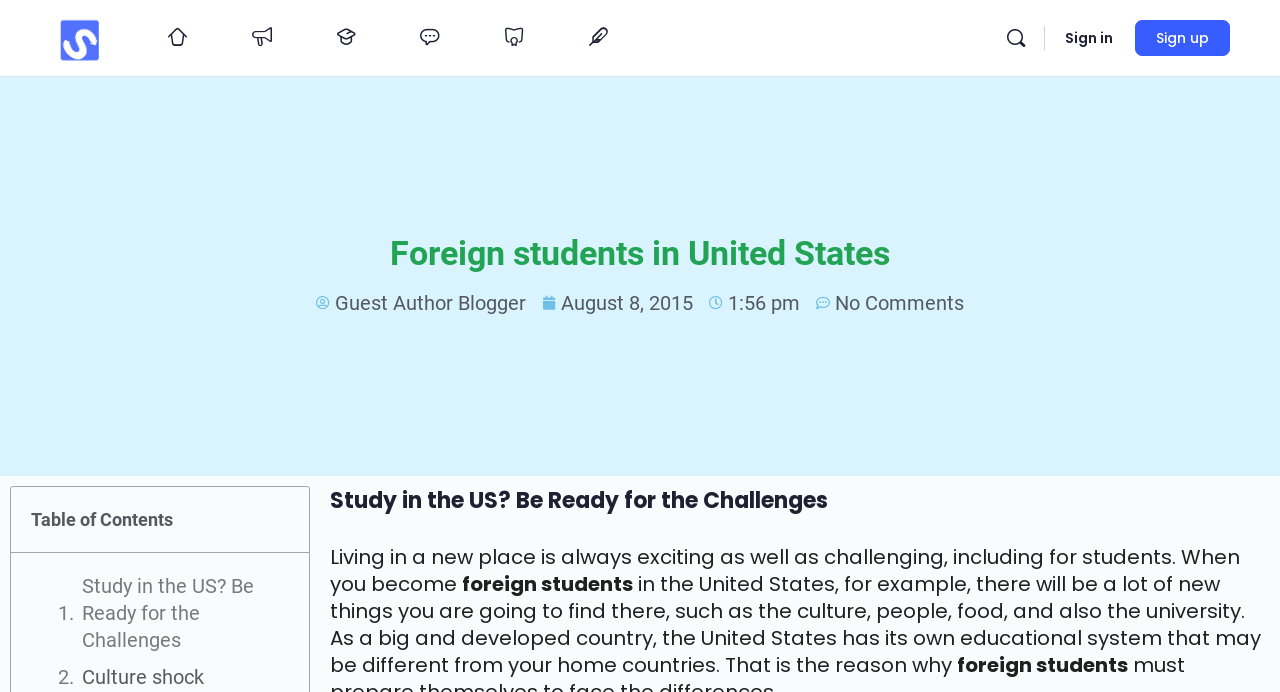What is the time of posting of the article?
Provide a concise answer using a single word or phrase based on the image.

1:56 pm